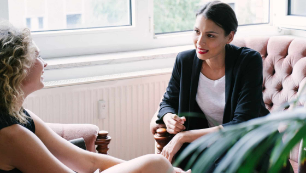Generate a comprehensive description of the image.

The image features two women engaged in a thoughtful conversation, seated in a cozy, well-lit environment with large windows flooding the space with natural light. One woman, with curly hair, appears to be listening attentively, while the other, dressed in a black blazer and white top, is actively speaking, conveying a sense of engagement and rapport. The setting includes a stylish armchair and a decorative plant in the foreground, adding to the inviting atmosphere. This interaction exemplifies the theme of "Activating Your Career Dreams to Achieve Work Life Balance," as discussed in their session.